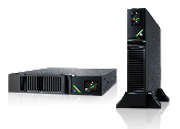Offer an in-depth caption of the image, mentioning all notable aspects.

The image showcases two models of Uninterruptible Power Supplies (UPS), which are crucial for ensuring uninterrupted power to electronic devices. On the left, a compact, rack-mounted UPS unit is depicted, designed for efficient space utilization in server rooms or data centers. On the right, a tower-styled UPS stands tall, incorporating a sleek design that highlights advanced control features, as indicated by the illuminated status indicators on its front panel. Both units exemplify the company’s commitment to high-quality manufacturing and reliability in power management solutions, serving diverse customer requirements in critical power situations.